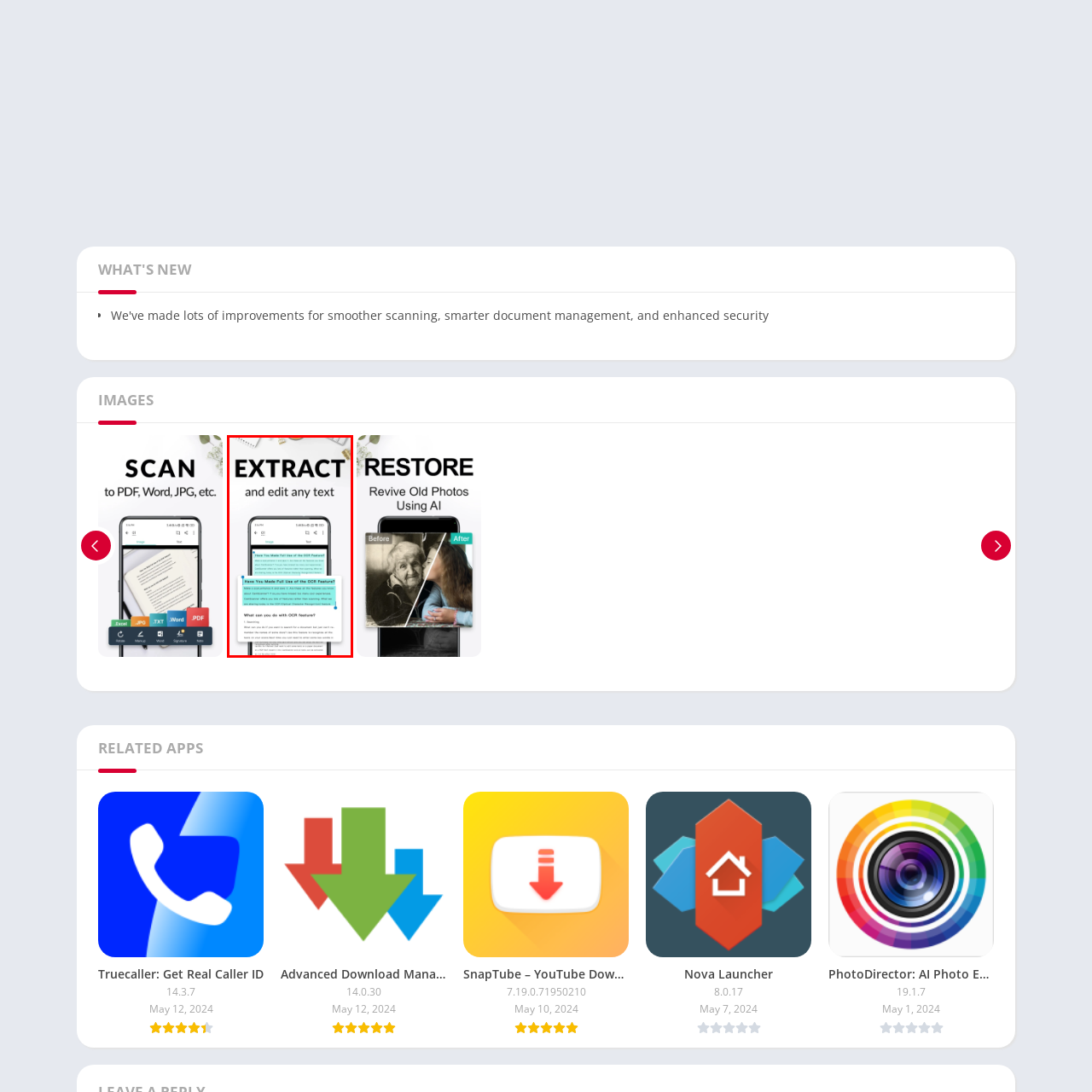What is the purpose of the highlighted sections in the phone screen?
Examine the image within the red bounding box and give a comprehensive response.

The highlighted sections in the phone screen are used to demonstrate how users can easily manipulate and edit extracted text using the CamScanner app's OCR feature. This showcases the app's capability to convert scanned text into editable content.